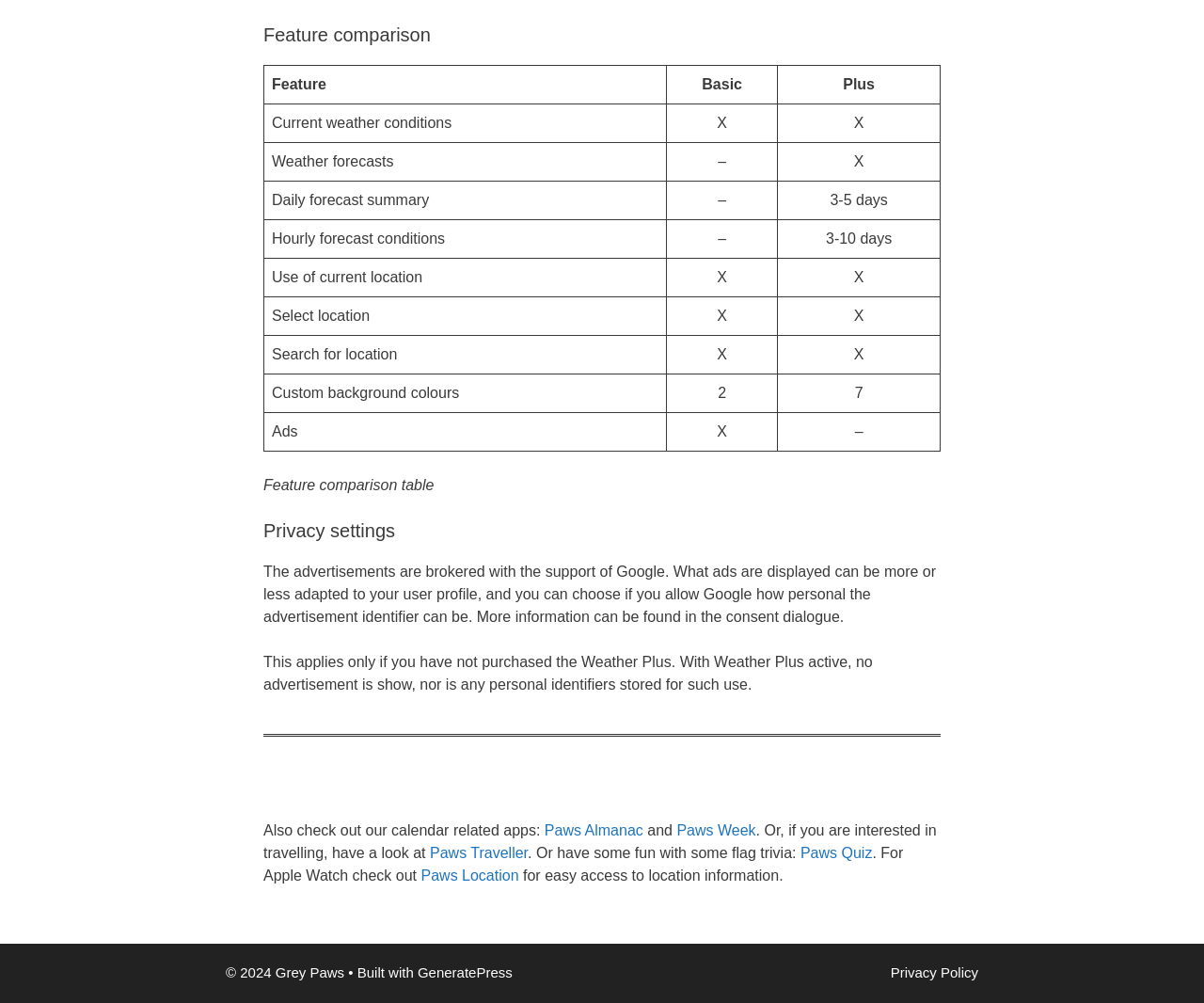Locate the bounding box coordinates of the clickable area to execute the instruction: "View Privacy Policy". Provide the coordinates as four float numbers between 0 and 1, represented as [left, top, right, bottom].

[0.74, 0.962, 0.812, 0.978]